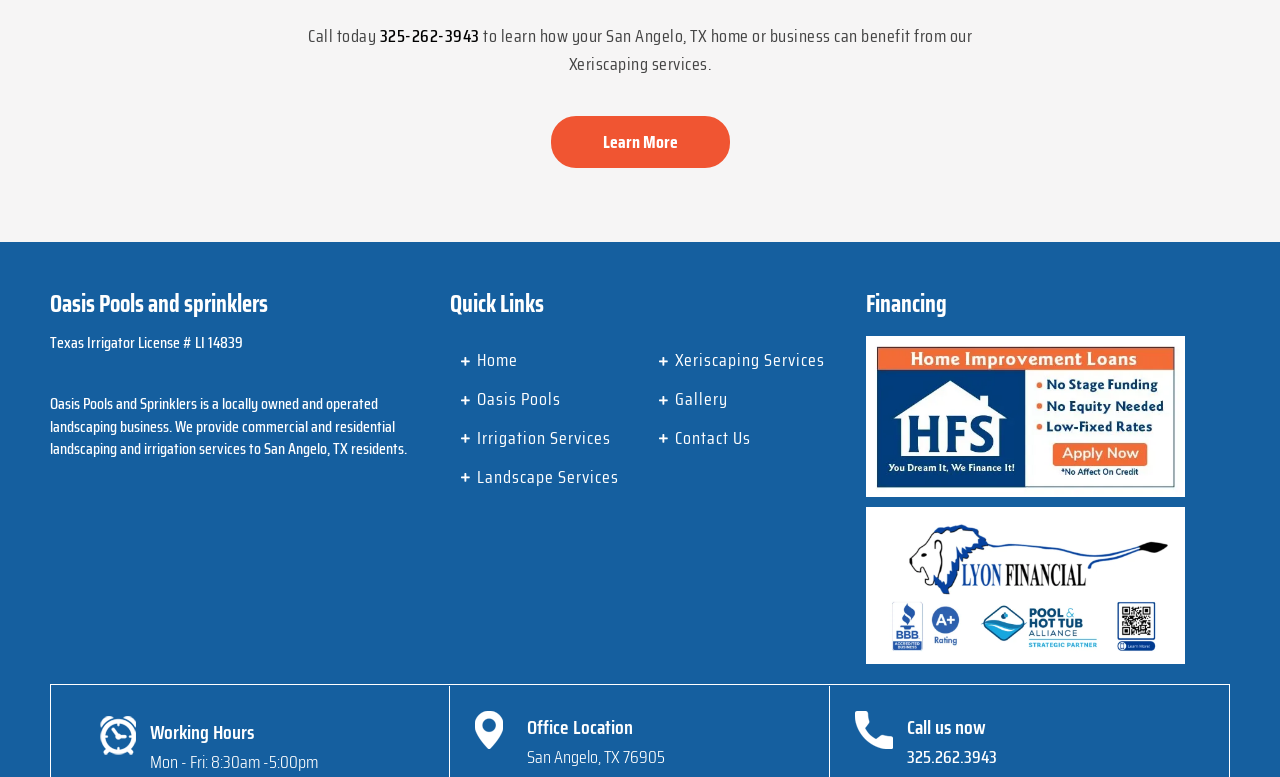Please provide a comprehensive answer to the question below using the information from the image: What is the phone number to call for Xeriscaping services?

The phone number can be found in the top section of the webpage, next to the 'Call today' text, and also at the bottom of the webpage in the 'Call us now' section.